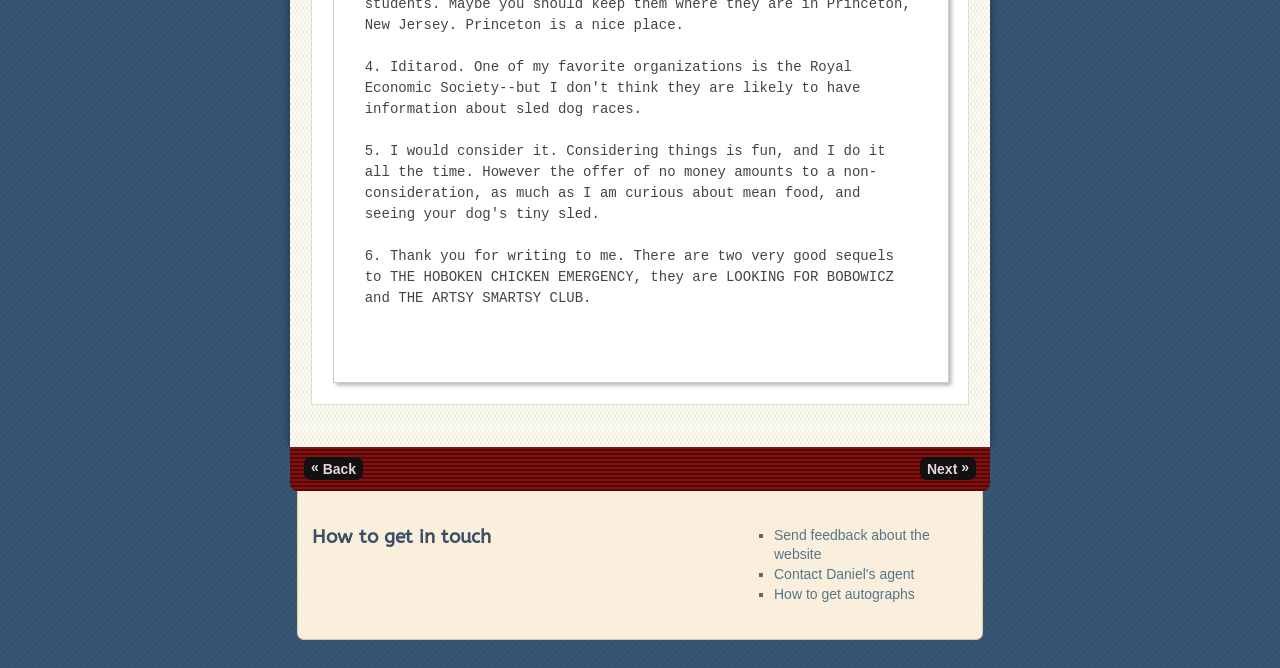What is the position of the 'Next »' link?
Based on the visual, give a brief answer using one word or a short phrase.

Bottom right